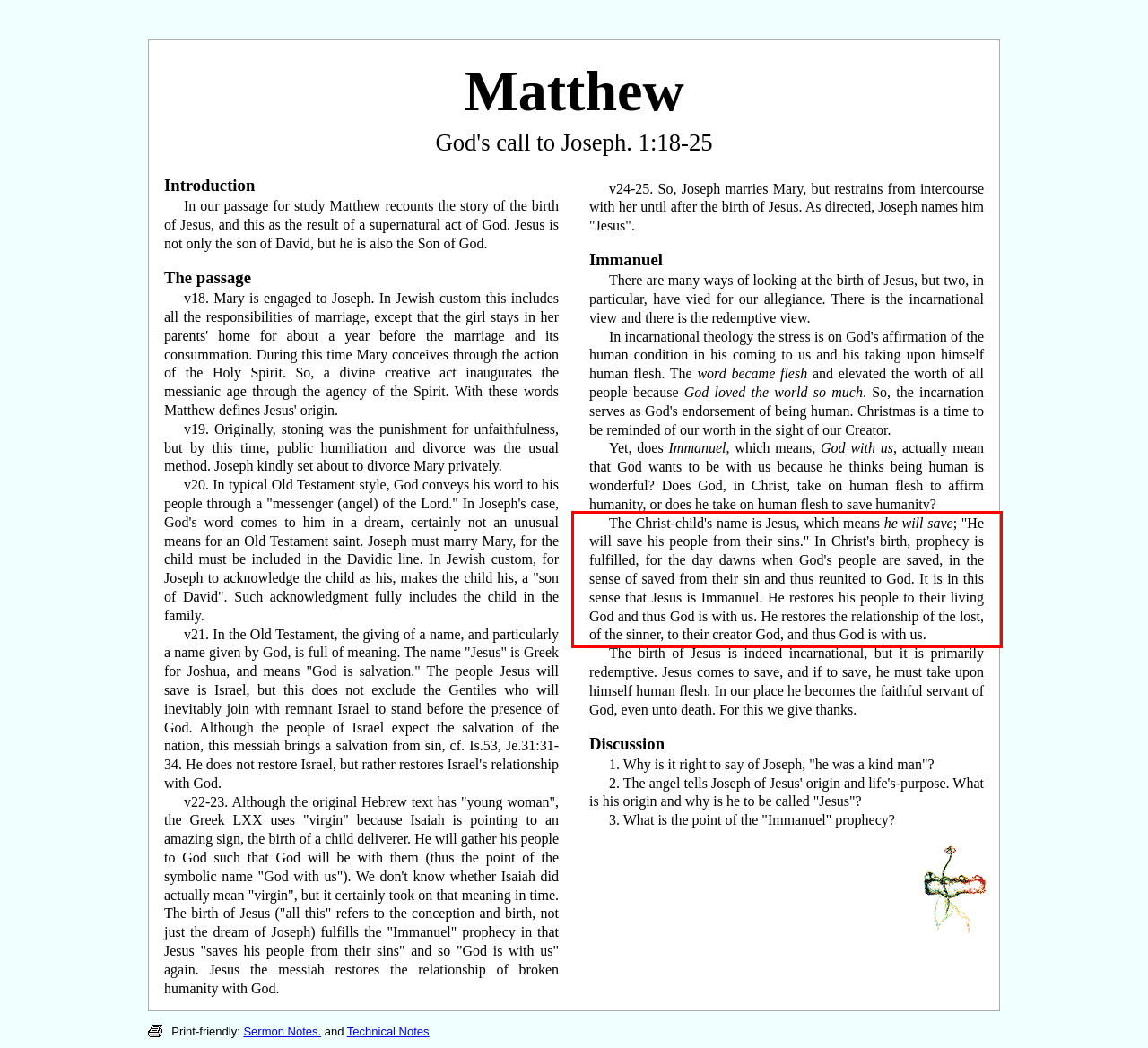Given a screenshot of a webpage with a red bounding box, extract the text content from the UI element inside the red bounding box.

The Christ-child's name is Jesus, which means he will save; "He will save his people from their sins." In Christ's birth, prophecy is fulfilled, for the day dawns when God's people are saved, in the sense of saved from their sin and thus reunited to God. It is in this sense that Jesus is Immanuel. He restores his people to their living God and thus God is with us. He restores the relationship of the lost, of the sinner, to their creator God, and thus God is with us.